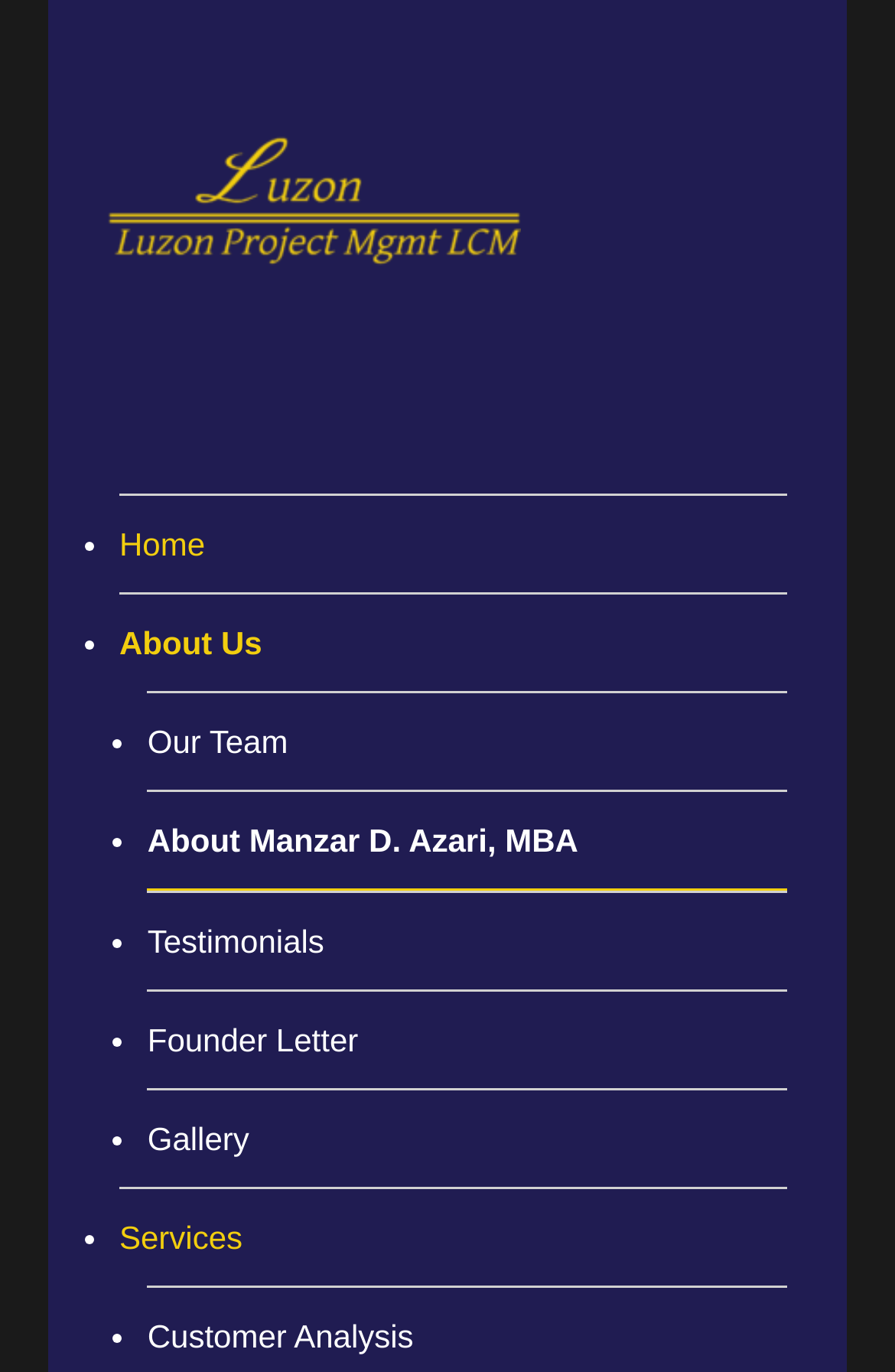Answer the question in a single word or phrase:
How many navigation links are there?

9